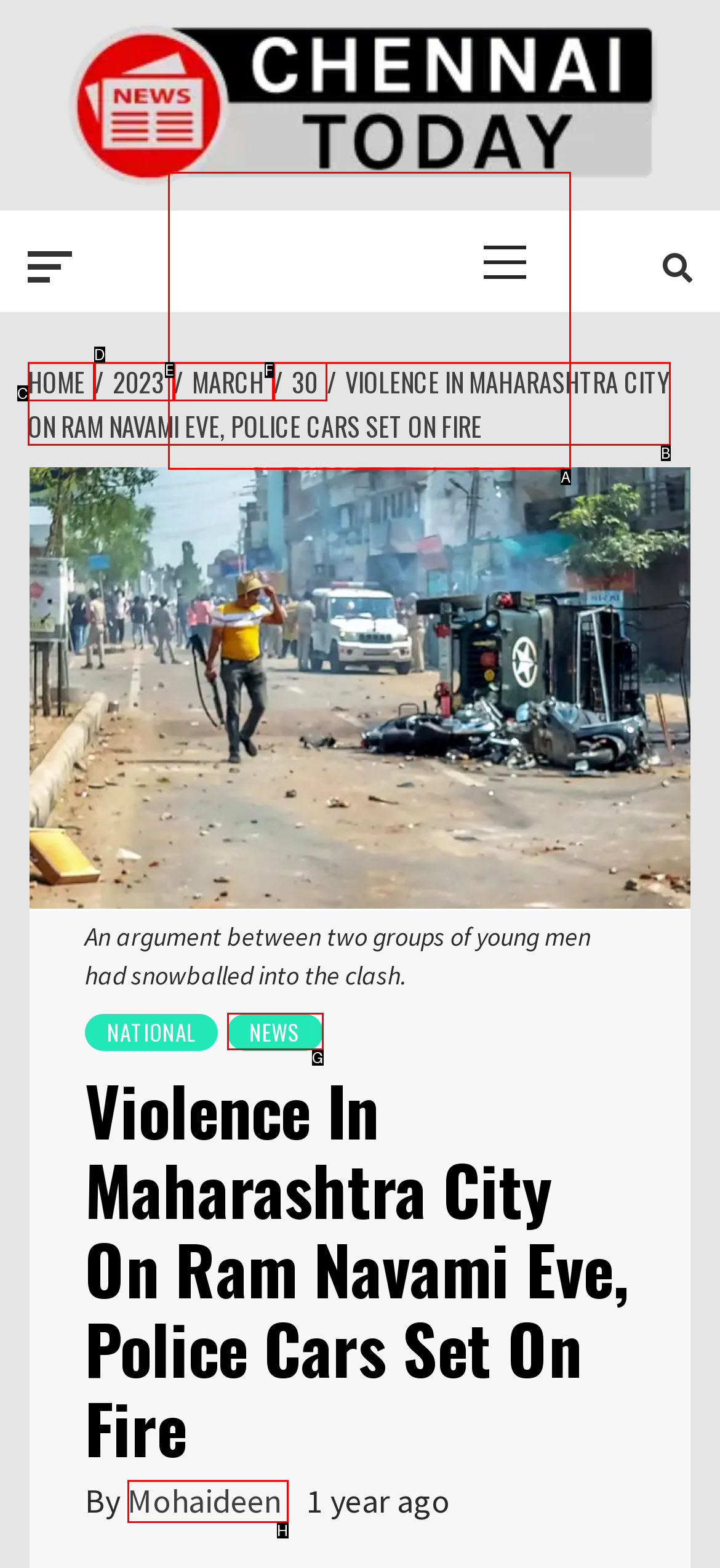Choose the letter that corresponds to the correct button to accomplish the task: Search for something
Reply with the letter of the correct selection only.

None